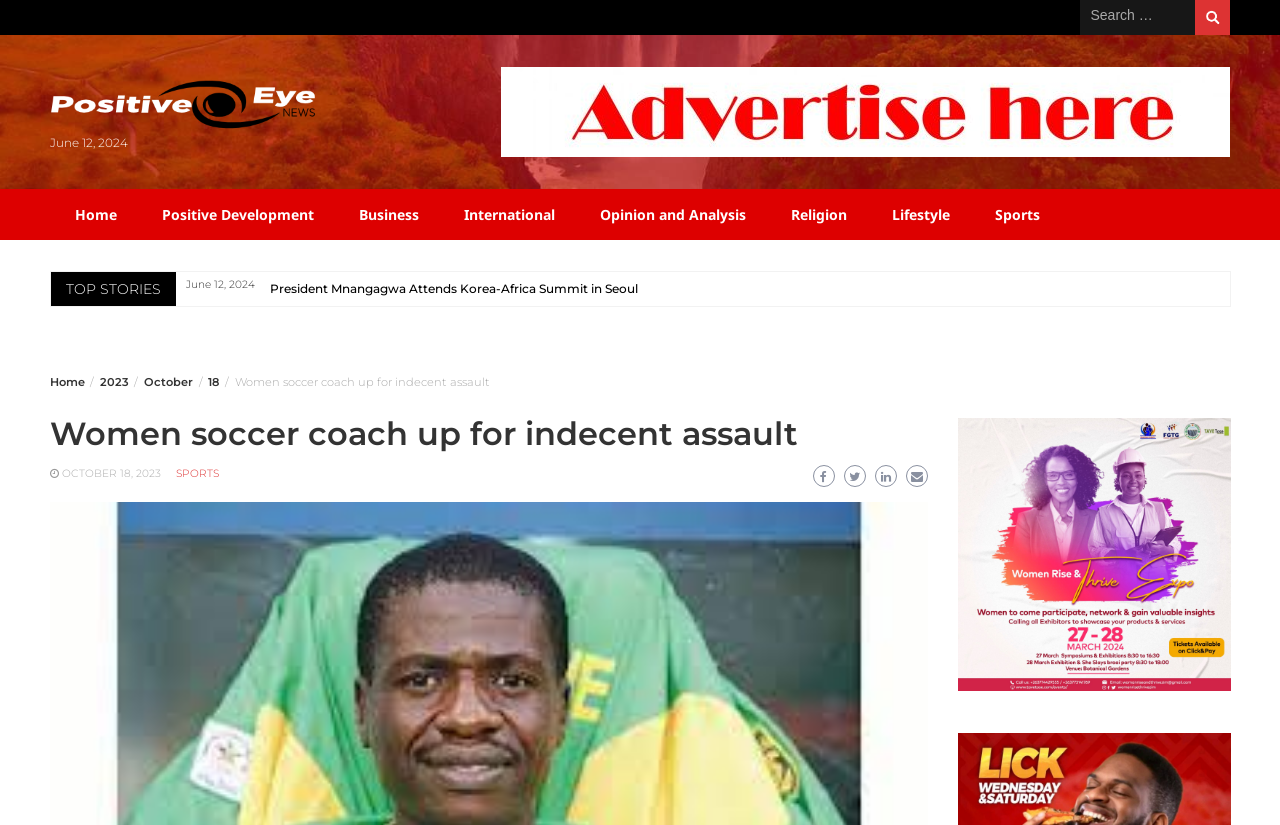Respond to the question below with a concise word or phrase:
How many navigation links are there at the top?

7